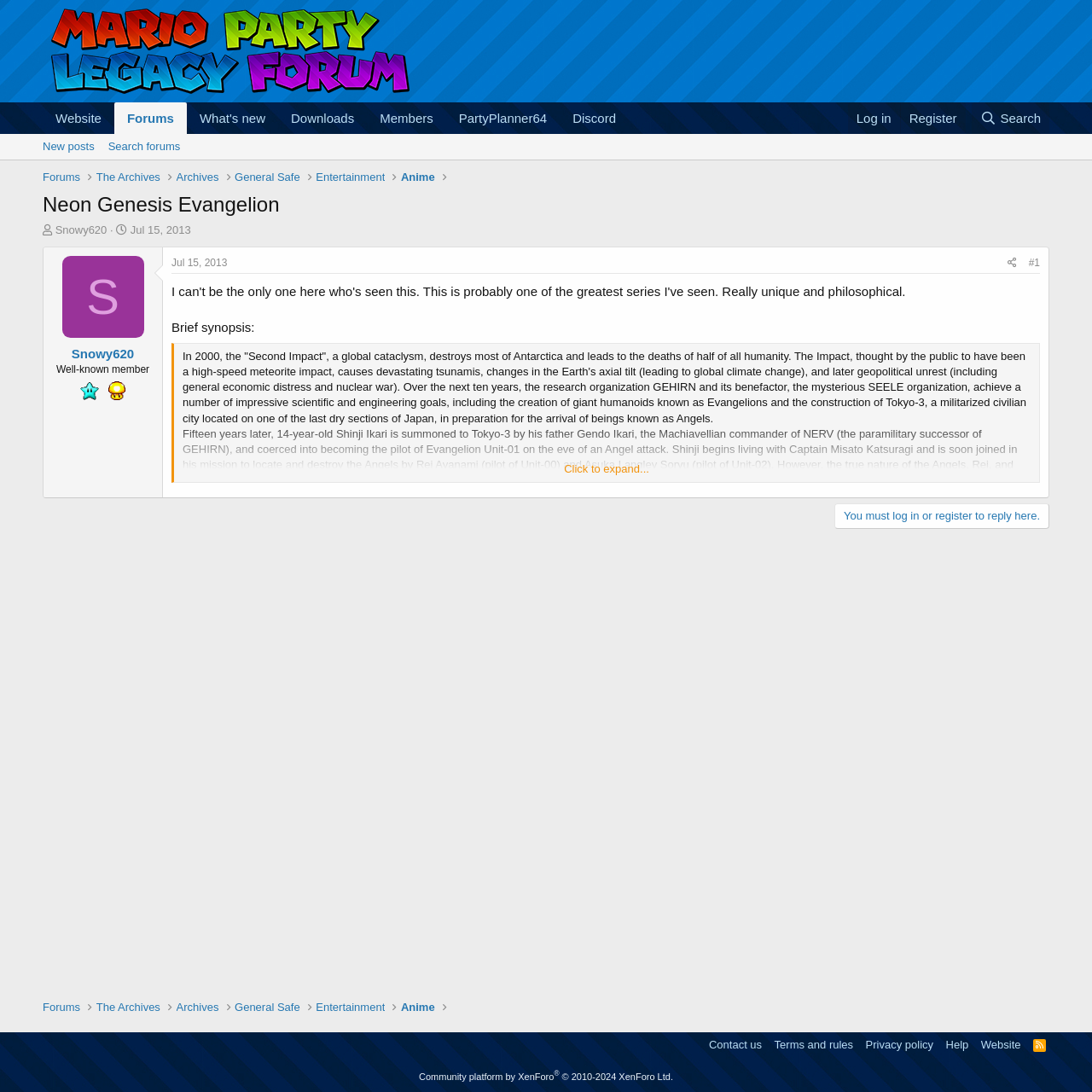Provide a brief response in the form of a single word or phrase:
Who started the current thread?

Snowy620